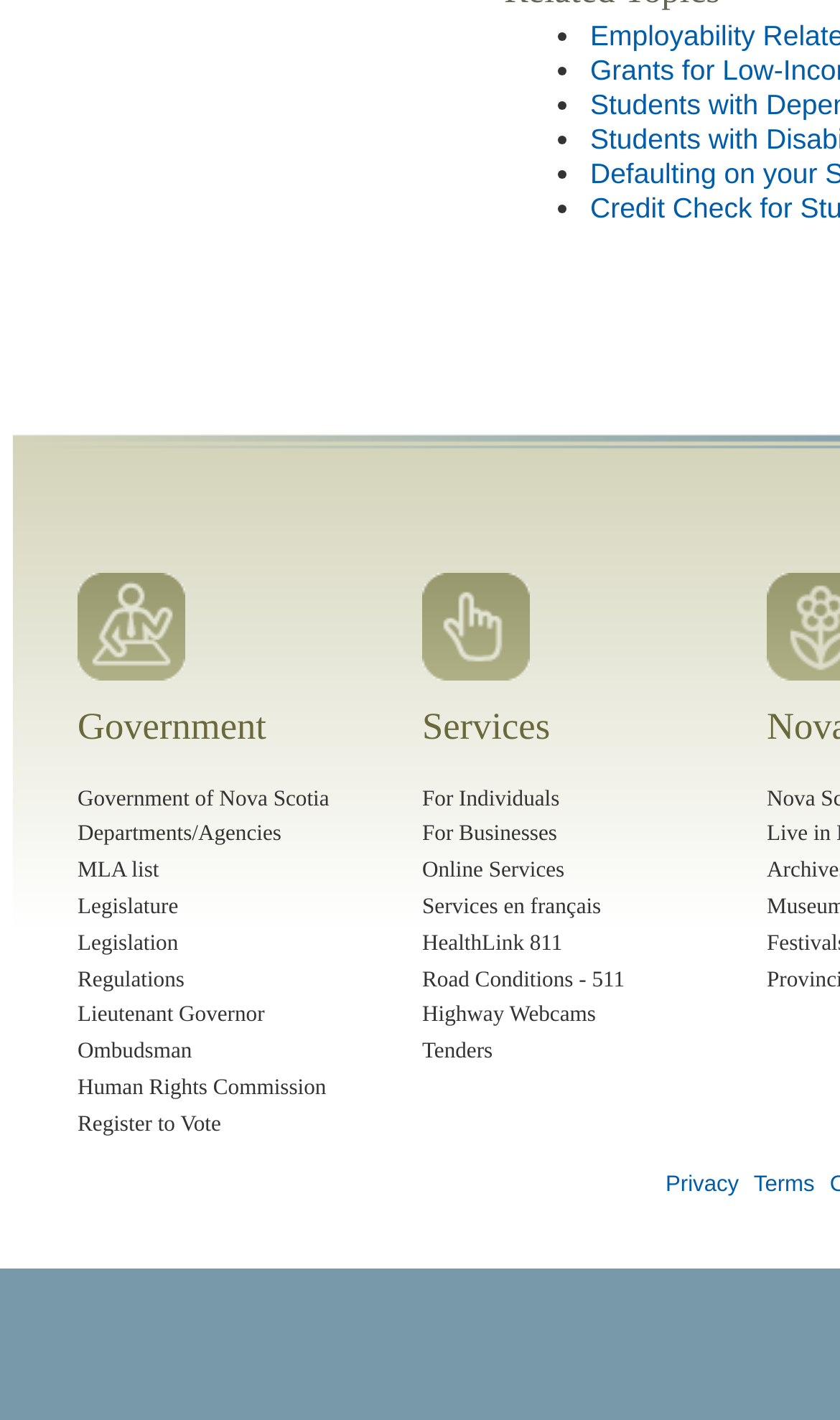Indicate the bounding box coordinates of the clickable region to achieve the following instruction: "Click Government."

[0.092, 0.403, 0.426, 0.546]